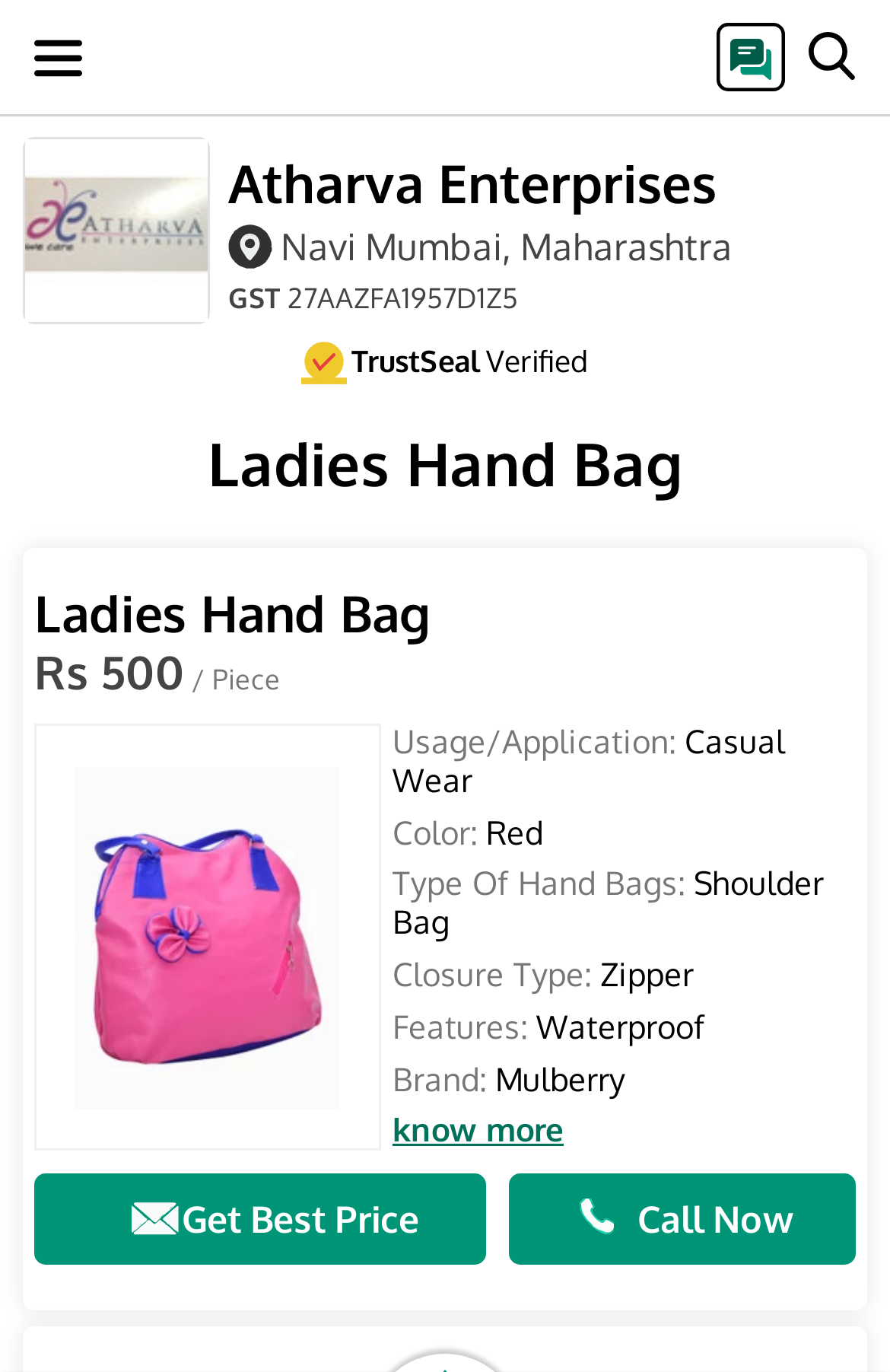Please identify the bounding box coordinates of the element's region that I should click in order to complete the following instruction: "call now". The bounding box coordinates consist of four float numbers between 0 and 1, i.e., [left, top, right, bottom].

[0.573, 0.856, 0.962, 0.922]